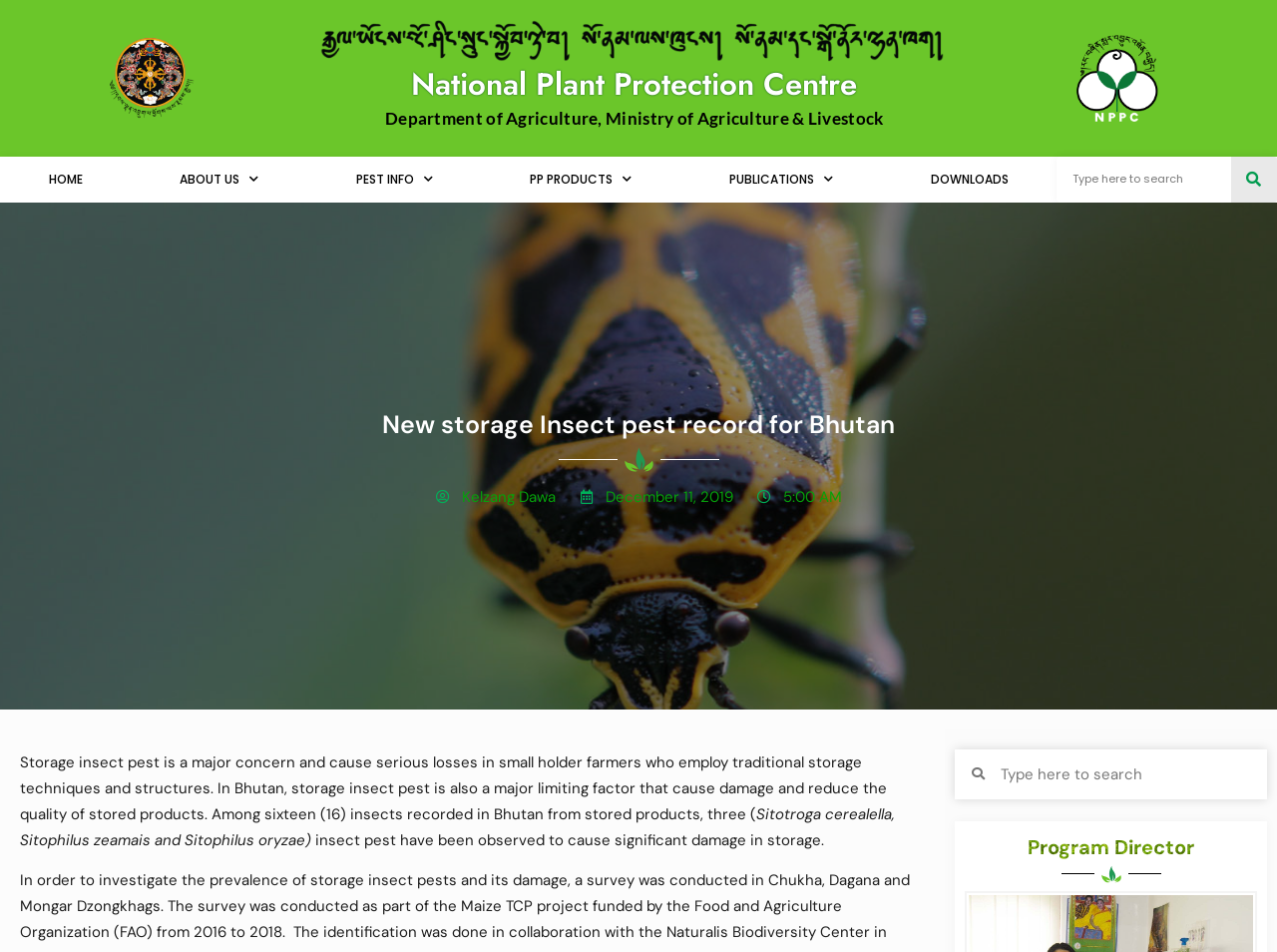Determine the bounding box coordinates of the region to click in order to accomplish the following instruction: "Search for something". Provide the coordinates as four float numbers between 0 and 1, specifically [left, top, right, bottom].

[0.828, 0.164, 1.0, 0.213]